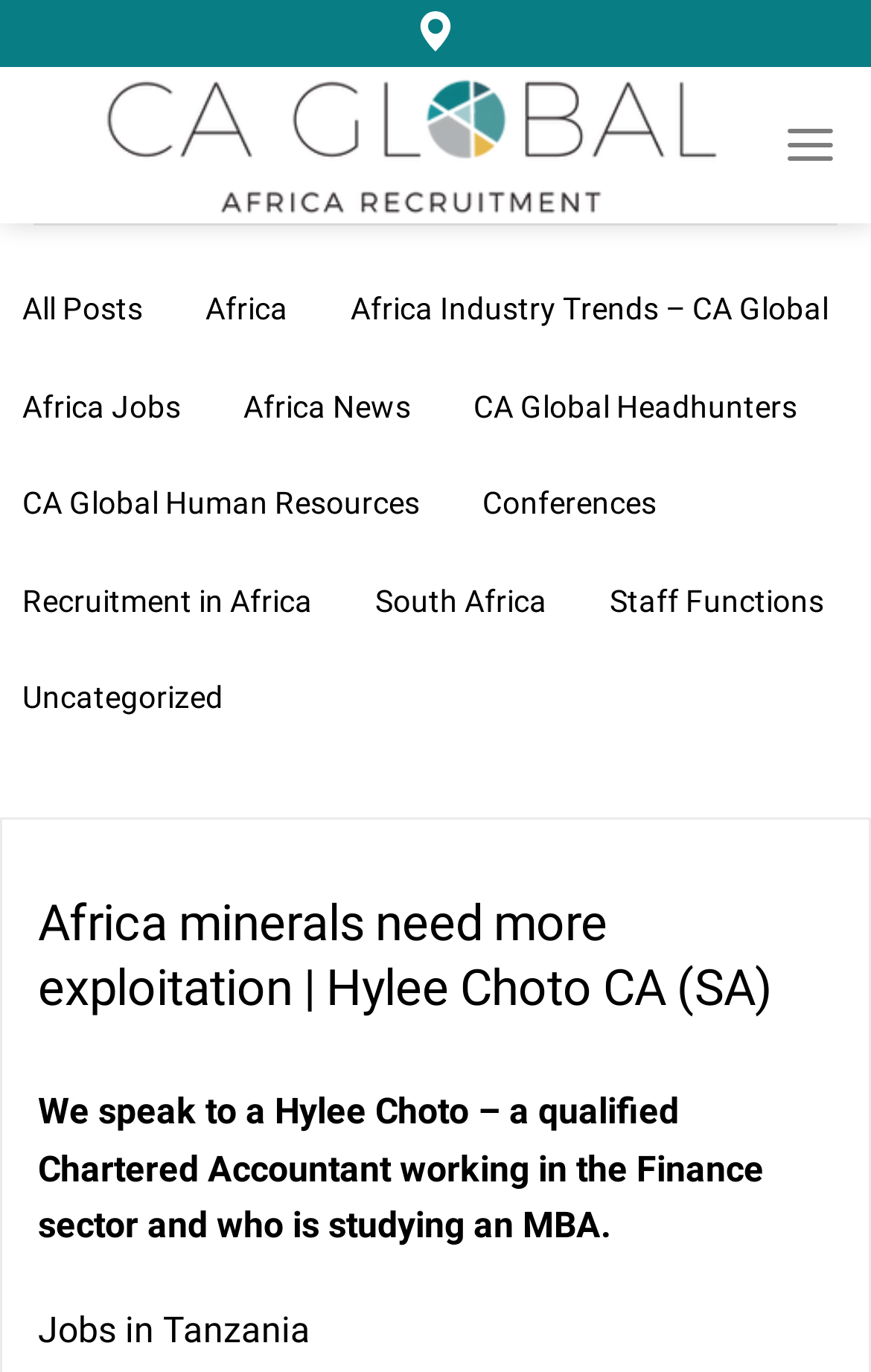Generate a thorough caption detailing the webpage content.

This webpage appears to be a blog post or article featuring an interview with Hylee Choto, a Chartered Accountant working in the Finance sector and pursuing an MBA. The top section of the page has a link to "Find on Google Maps" accompanied by a small image, situated near the top center of the page. 

To the left of this, there is a link to "CA Global" with a corresponding image. On the top right, there is a "Menu" link that, when expanded, reveals a list of links including "All Posts", "Africa", "Africa Industry Trends", "Africa Jobs", "Africa News", and several others.

Below the "Menu" link, the main content of the page begins with a heading that reads "Africa minerals need more exploitation | Hylee Choto CA (SA)". This is followed by a paragraph of text that introduces Hylee Choto, describing her as a qualified Chartered Accountant working in the Finance sector and studying an MBA. 

Finally, there is a line of text that mentions "Jobs in Tanzania", situated at the bottom left of the page.